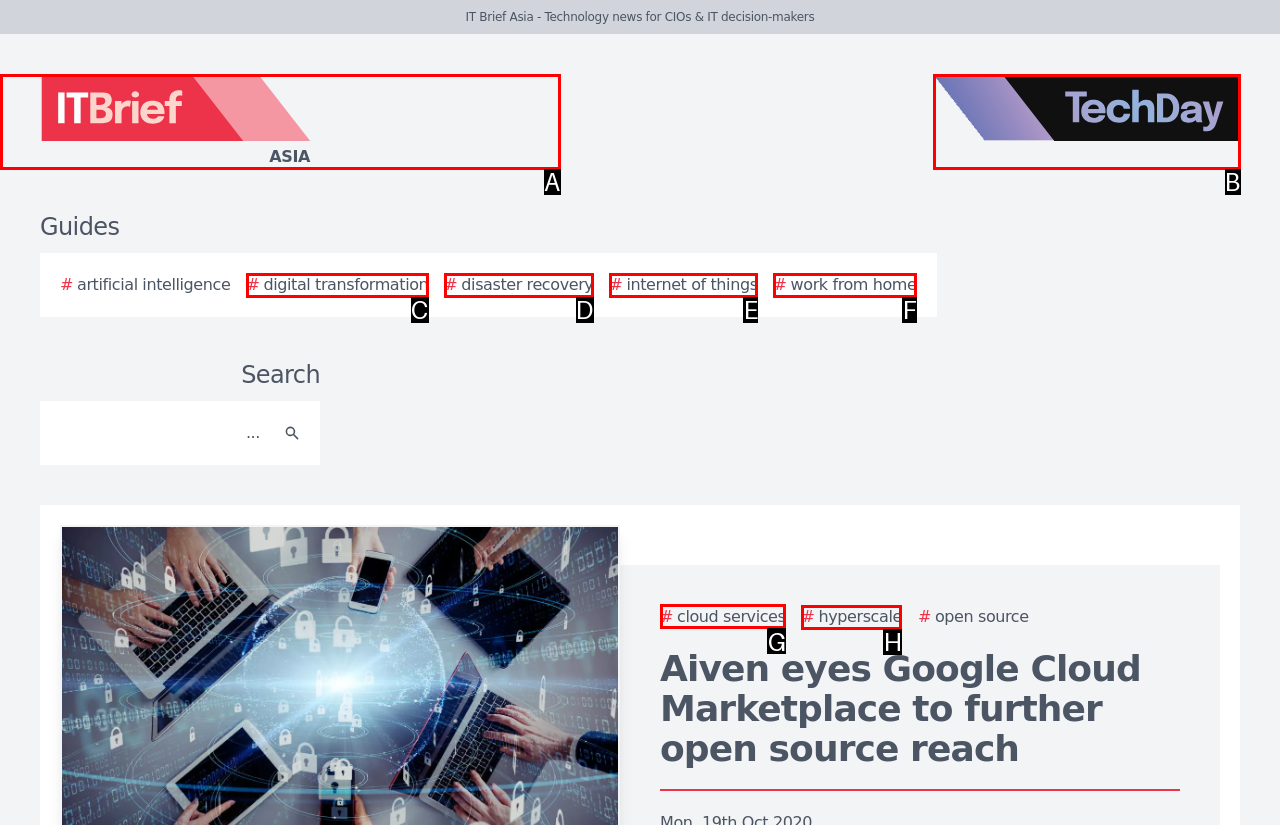What option should you select to complete this task: Read about cloud services? Indicate your answer by providing the letter only.

G